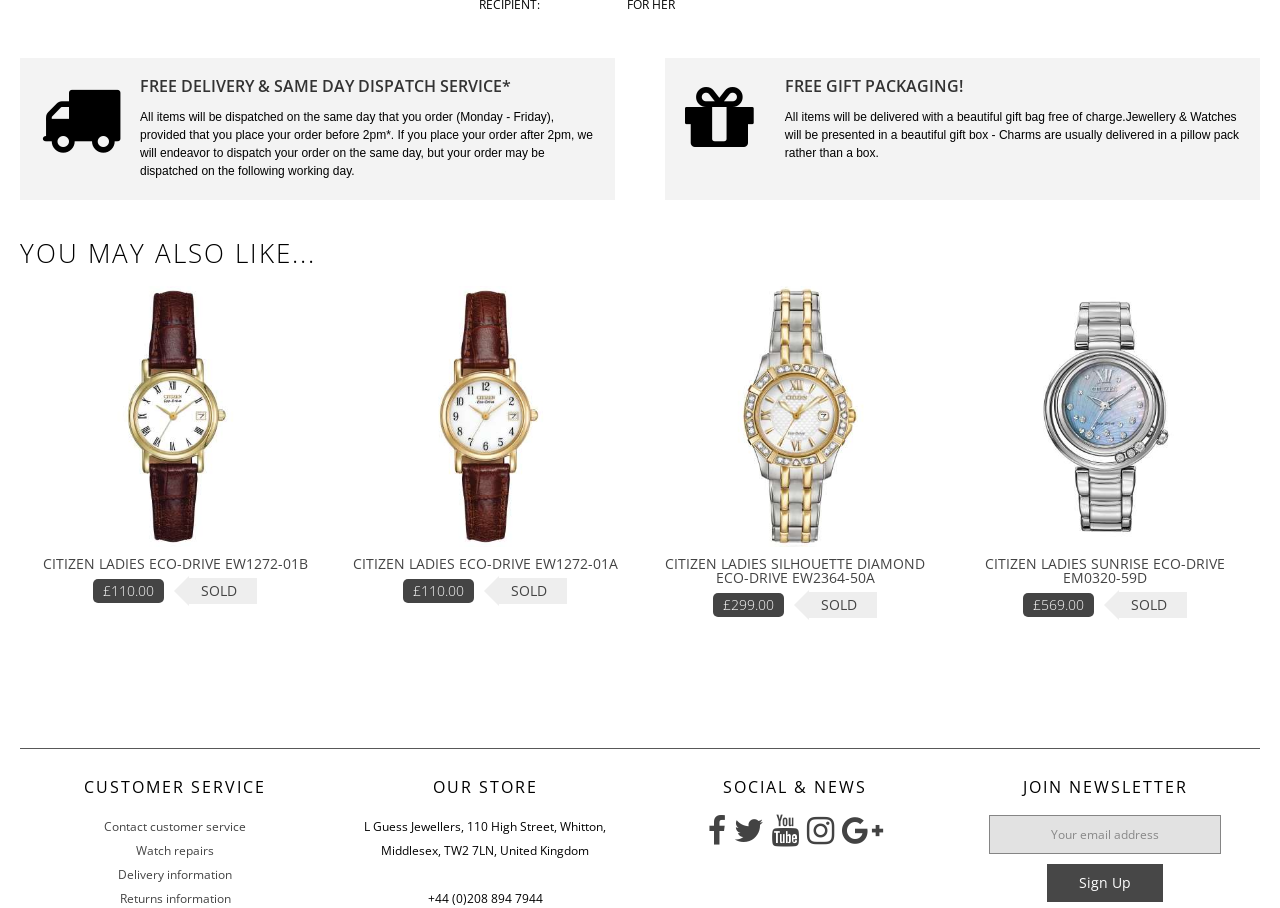Please determine the bounding box coordinates of the clickable area required to carry out the following instruction: "Read the article about rent regulation". The coordinates must be four float numbers between 0 and 1, represented as [left, top, right, bottom].

None